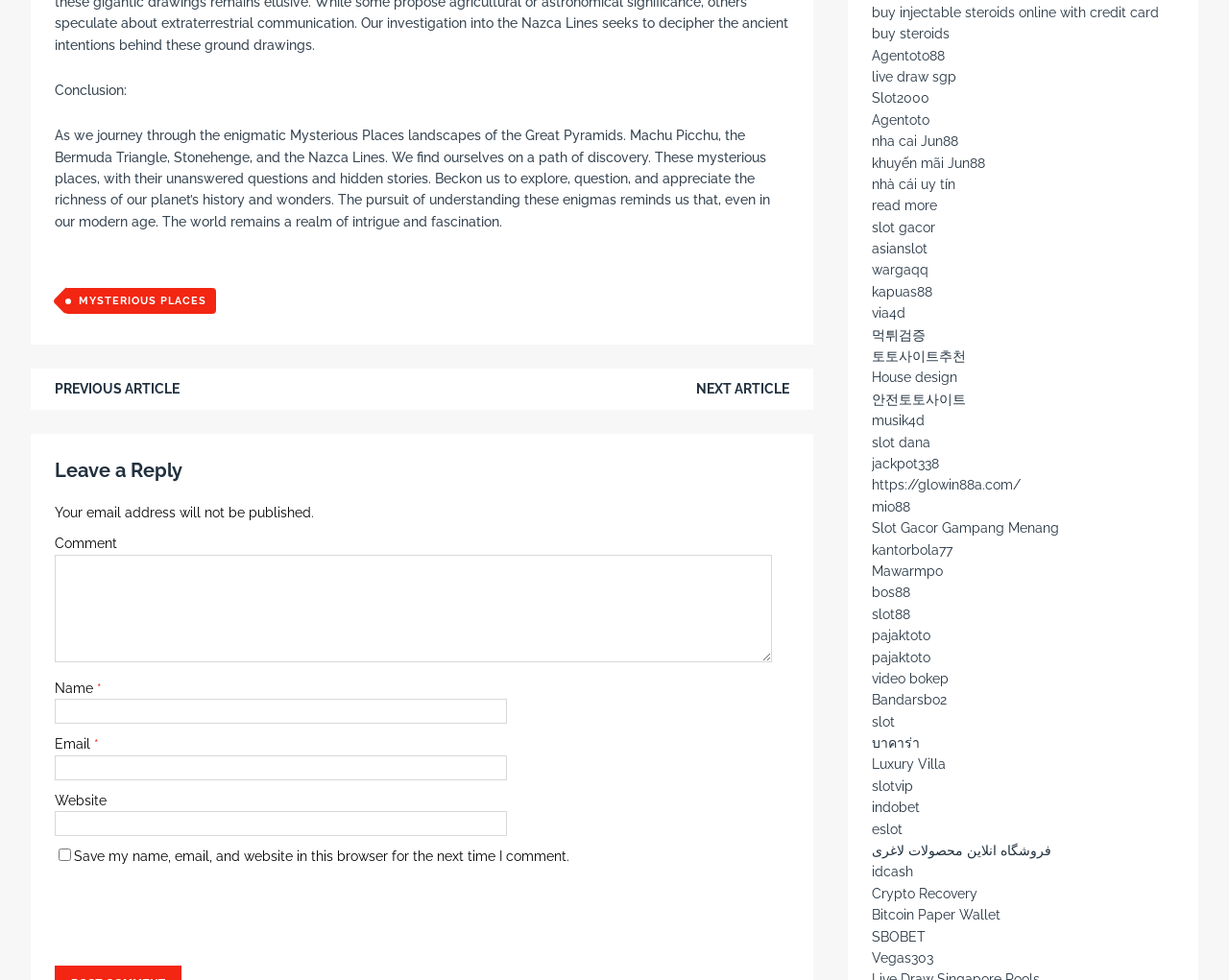Please find and report the bounding box coordinates of the element to click in order to perform the following action: "Click on 'NEXT ARTICLE'". The coordinates should be expressed as four float numbers between 0 and 1, in the format [left, top, right, bottom].

[0.567, 0.389, 0.642, 0.405]